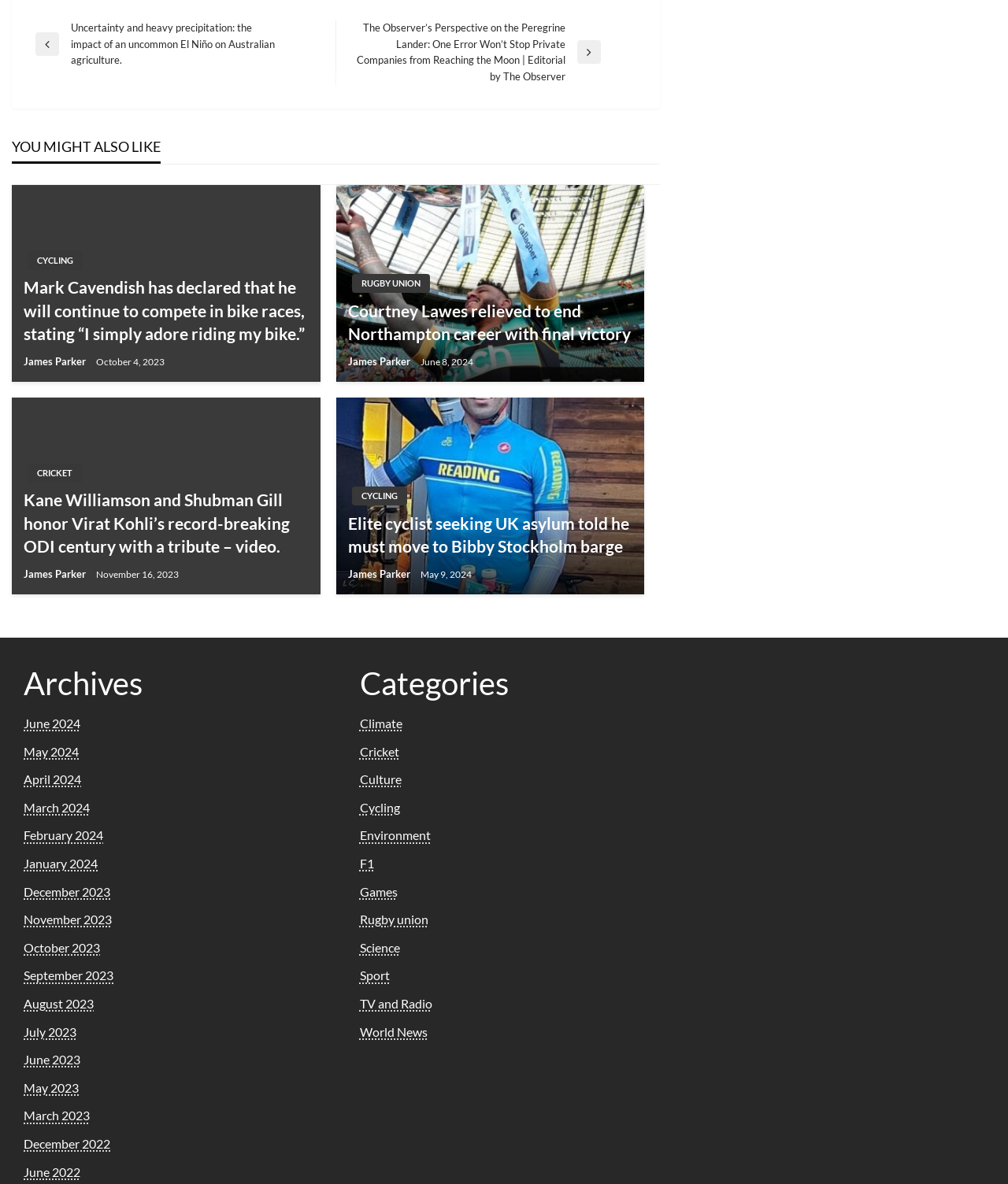Please specify the bounding box coordinates in the format (top-left x, top-left y, bottom-right x, bottom-right y), with all values as floating point numbers between 0 and 1. Identify the bounding box of the UI element described by: TV and Radio

[0.357, 0.841, 0.429, 0.854]